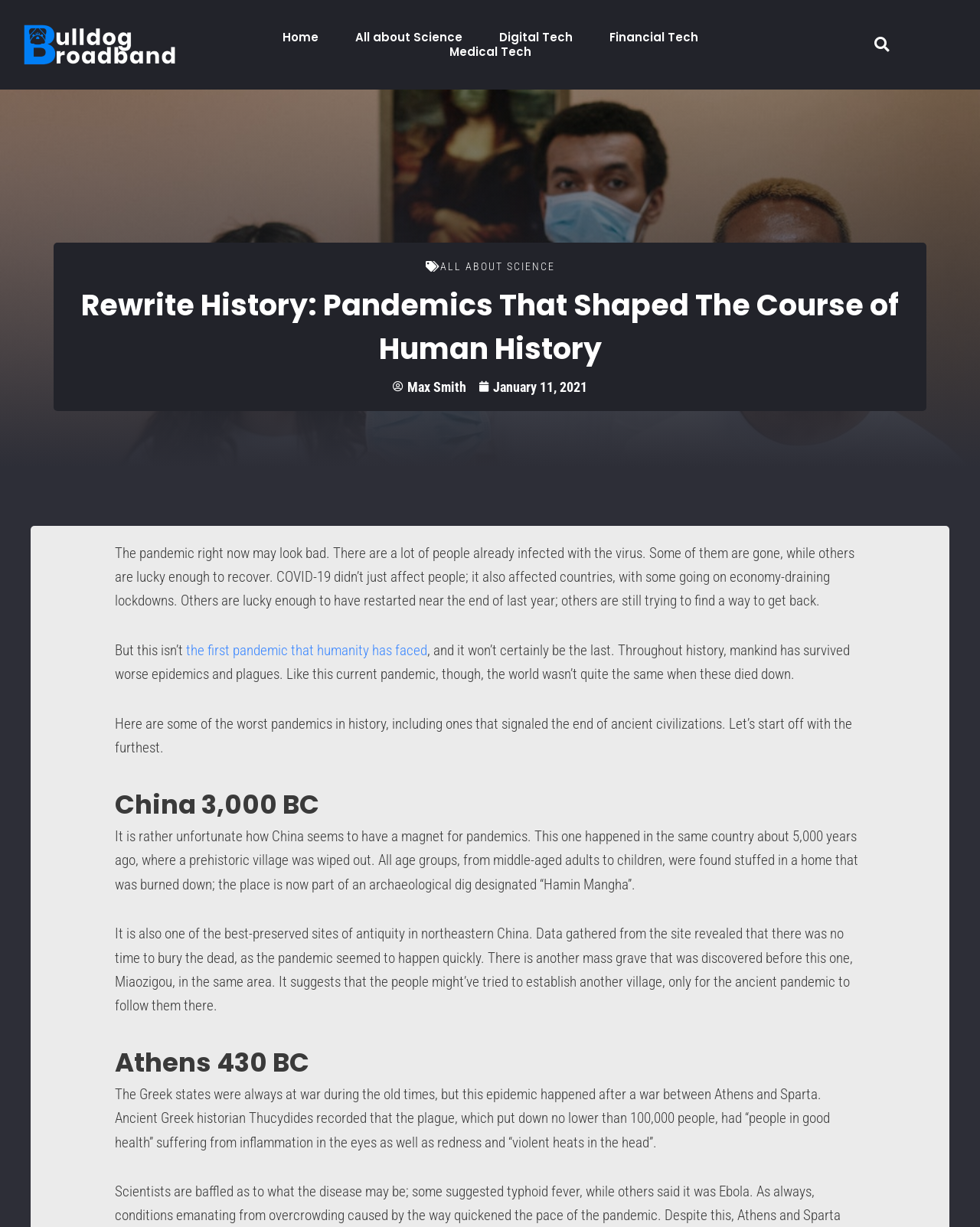What was the effect of the pandemic on the economy of some countries?
Based on the image, provide your answer in one word or phrase.

Economy-draining lockdowns